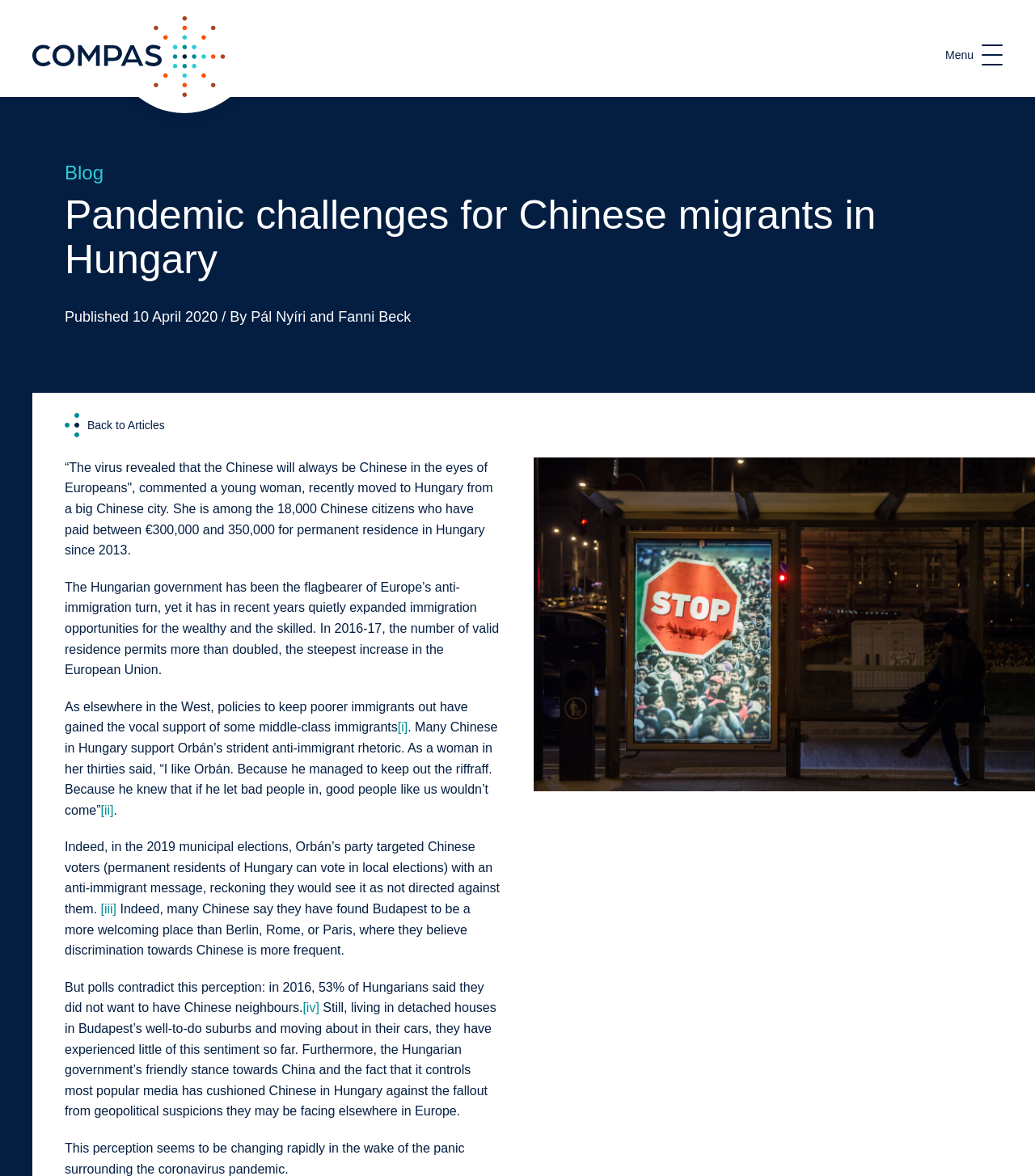Determine the primary headline of the webpage.

Pandemic challenges for Chinese migrants in Hungary